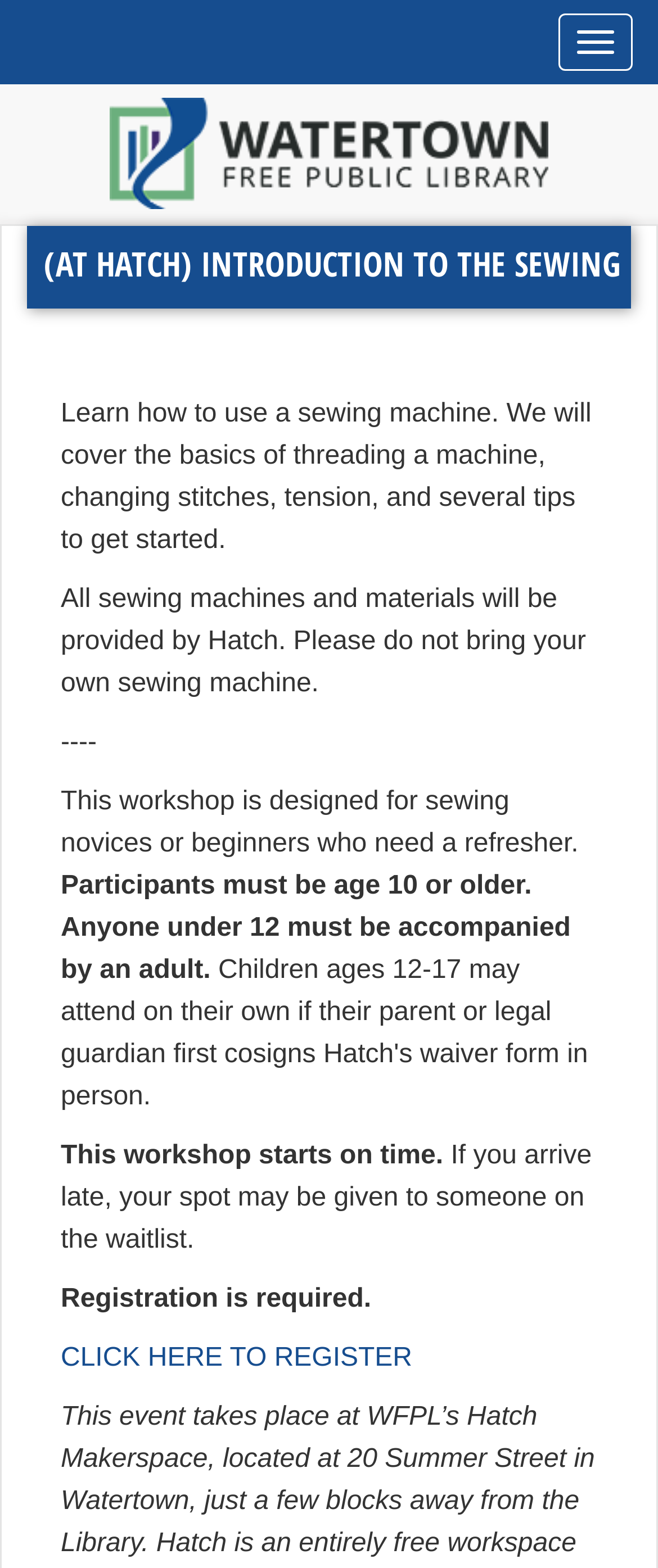Respond to the following query with just one word or a short phrase: 
What happens if you arrive late to the workshop?

Spot may be given to someone on the waitlist